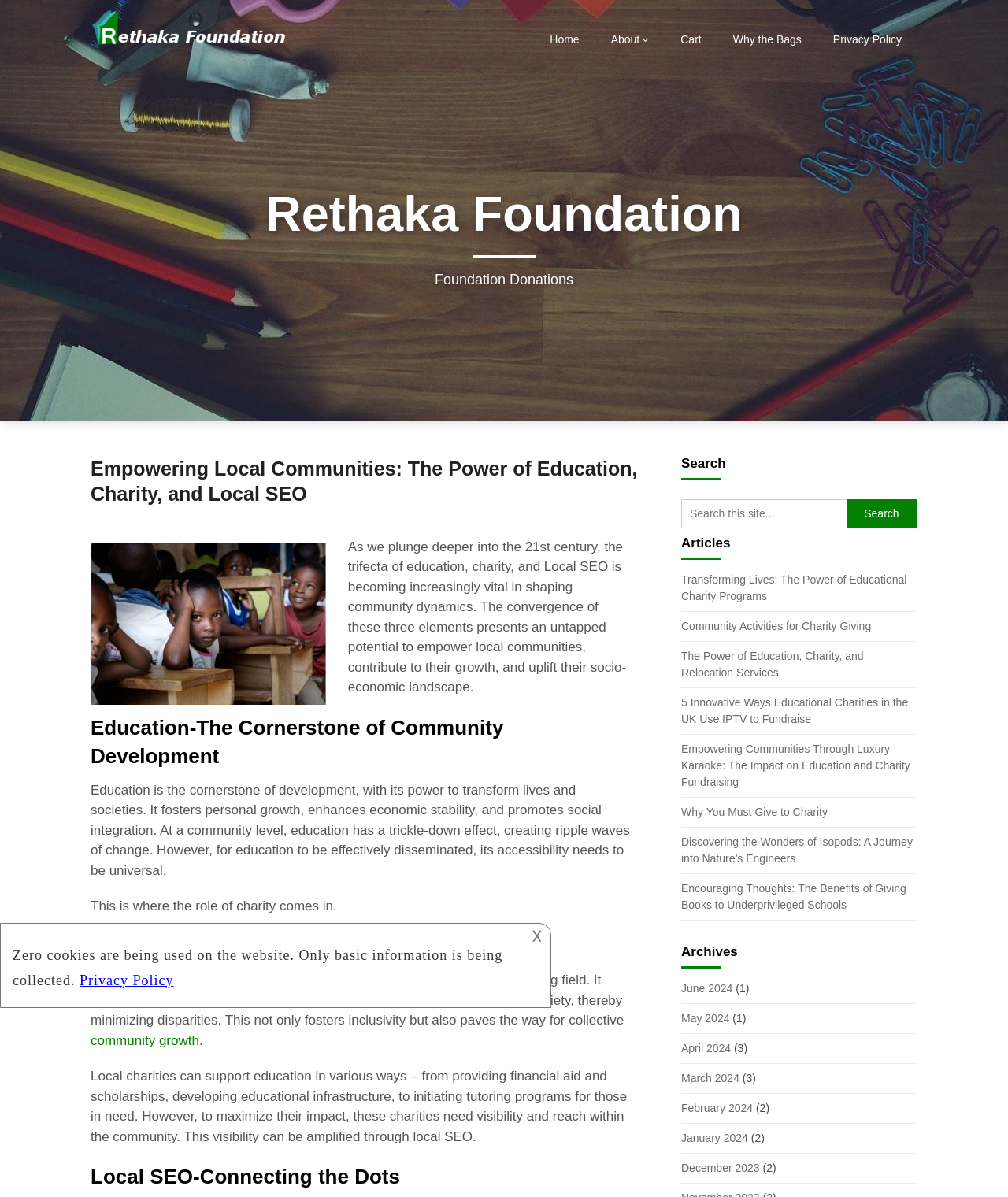Locate the bounding box coordinates of the area that needs to be clicked to fulfill the following instruction: "Read the article 'Transforming Lives: The Power of Educational Charity Programs'". The coordinates should be in the format of four float numbers between 0 and 1, namely [left, top, right, bottom].

[0.676, 0.479, 0.9, 0.503]